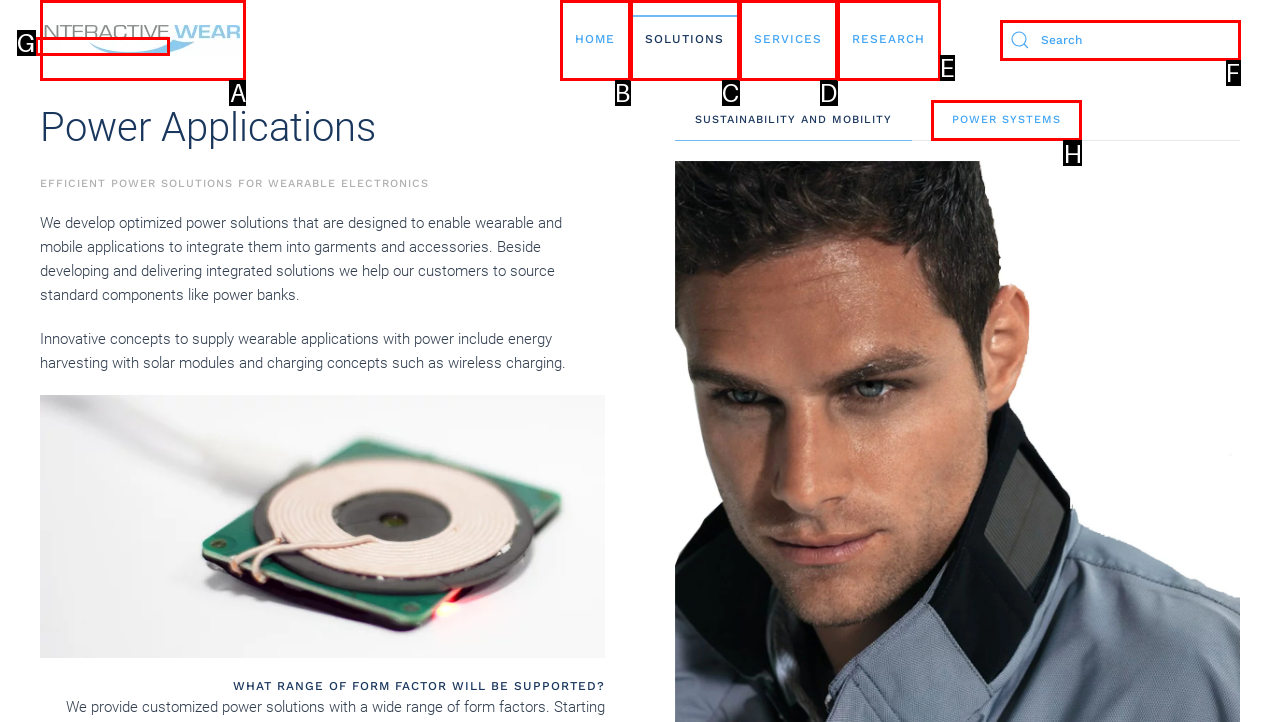Find the correct option to complete this instruction: View power systems. Reply with the corresponding letter.

H